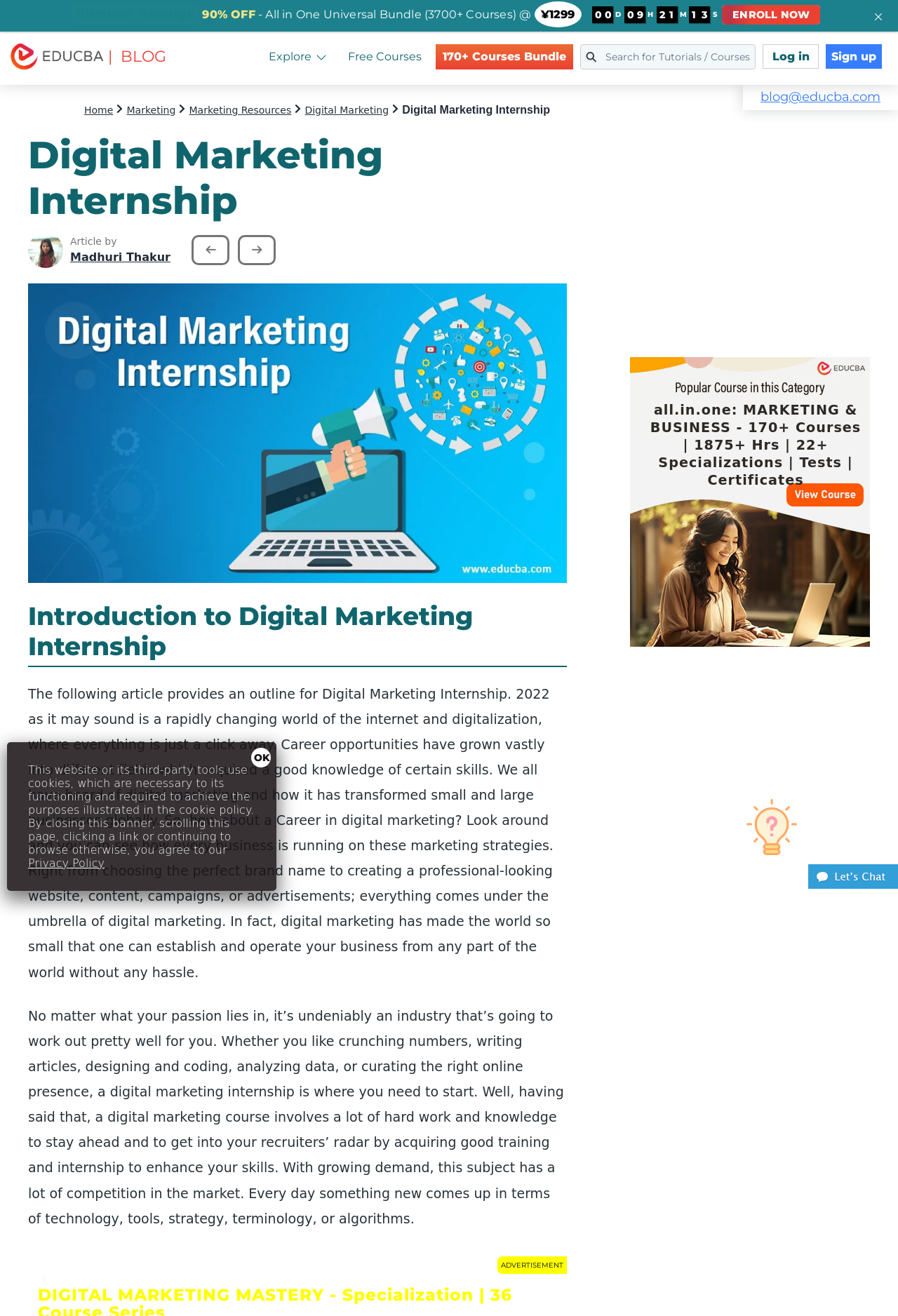Answer the following query concisely with a single word or phrase:
What is the purpose of the search bar?

Search for Tutorials / Courses